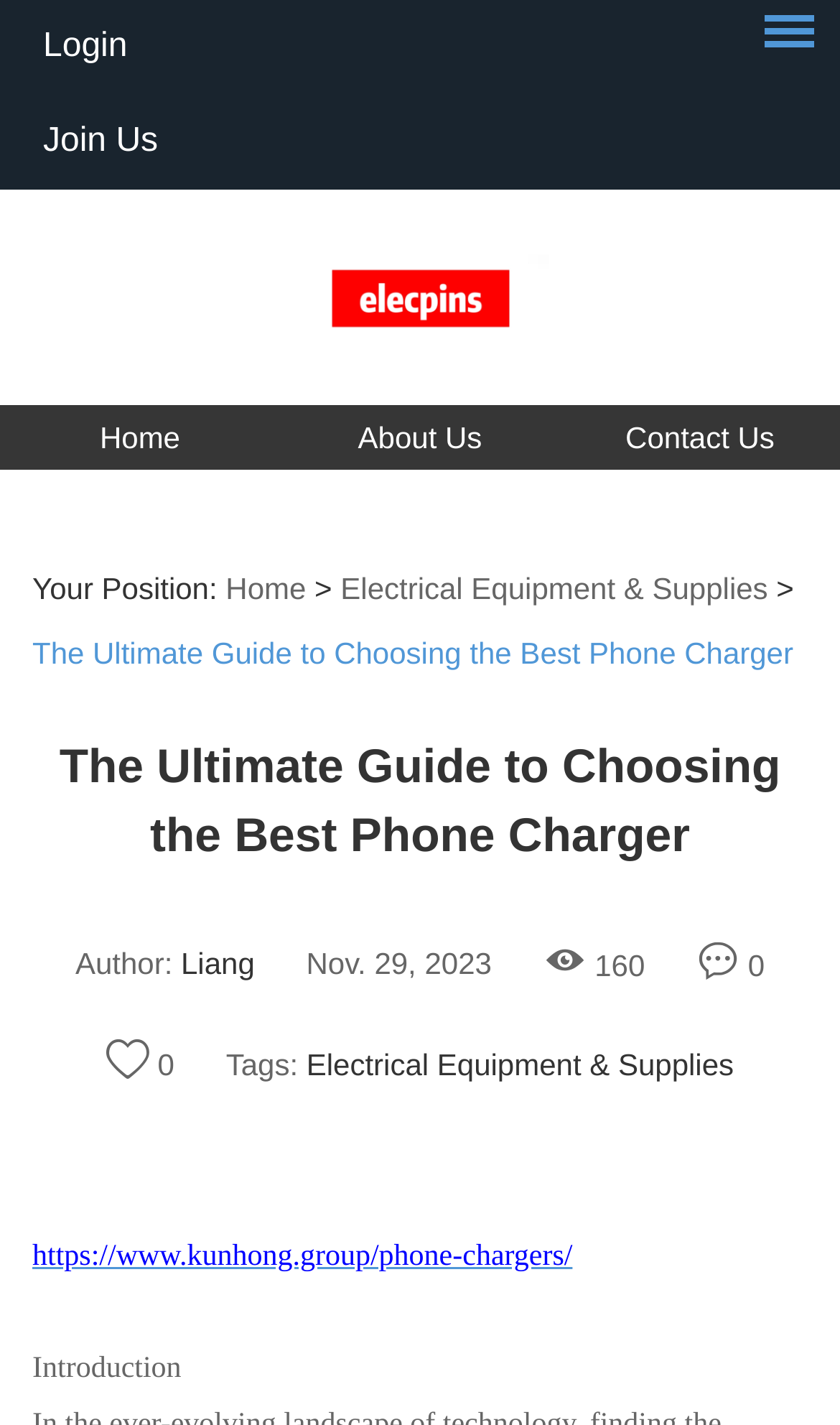Please identify the primary heading of the webpage and give its text content.

The Ultimate Guide to Choosing the Best Phone Charger